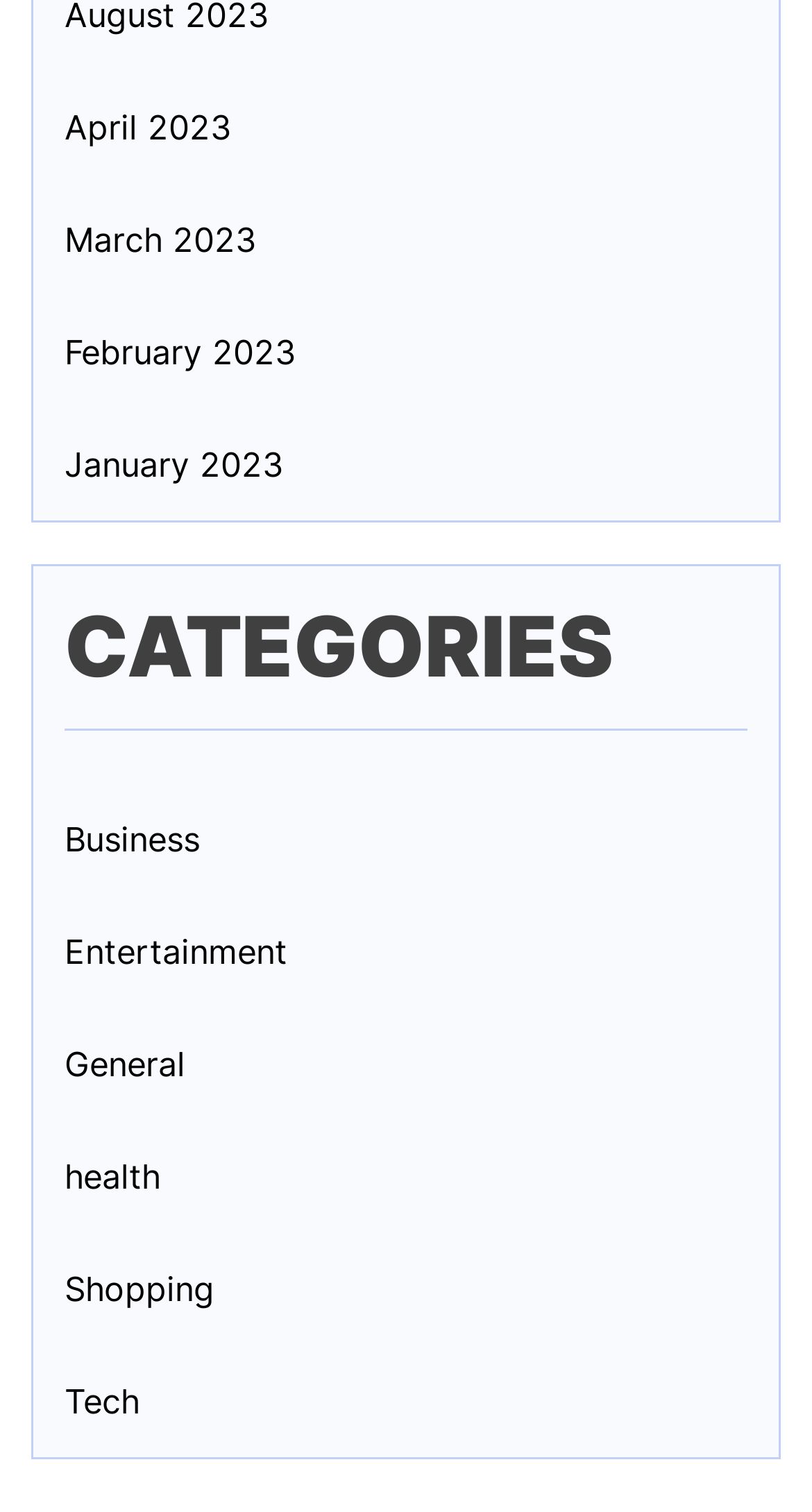Using the webpage screenshot, locate the HTML element that fits the following description and provide its bounding box: "Business".

[0.079, 0.538, 0.246, 0.571]